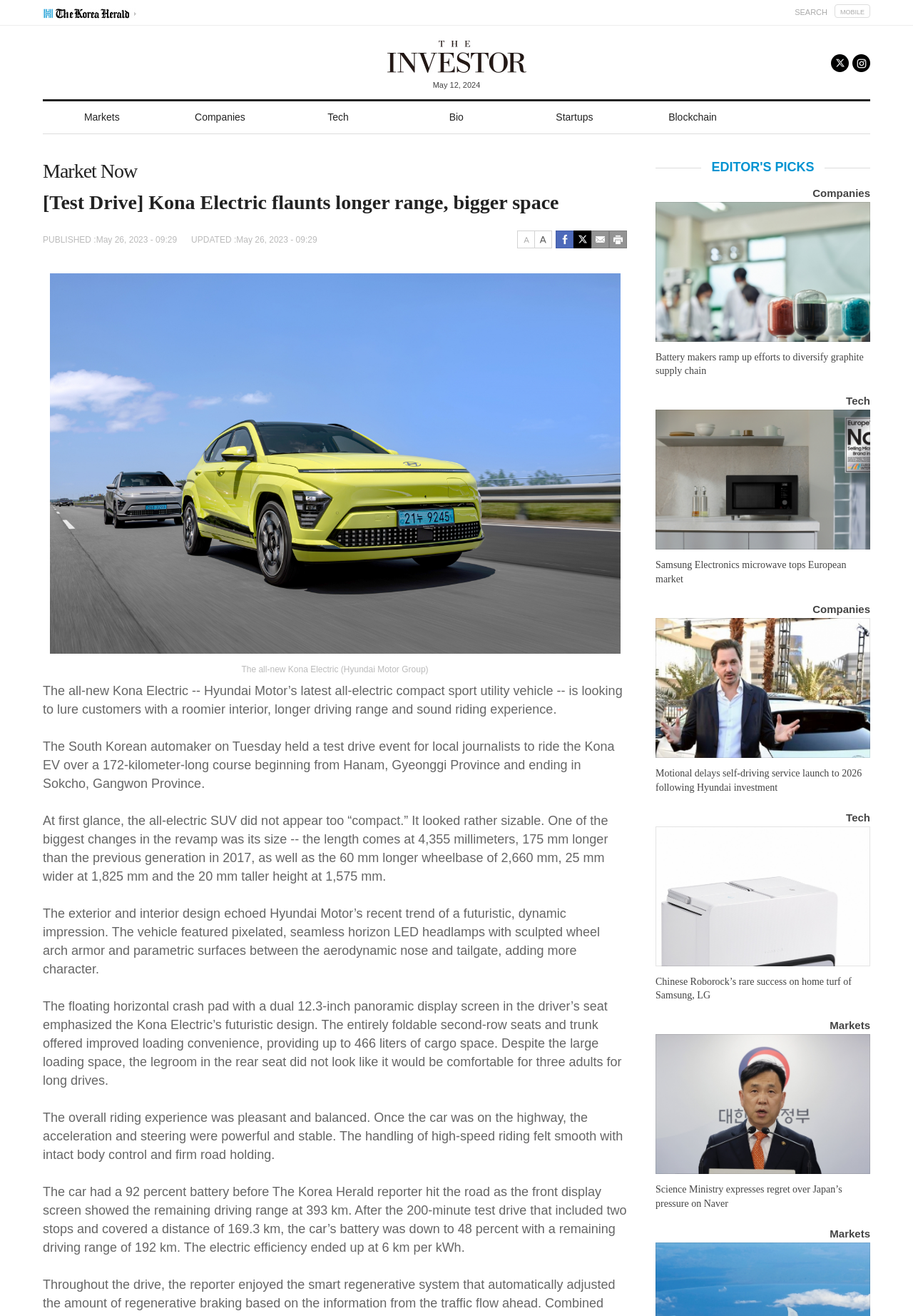What is the remaining driving range after the test drive?
Could you please answer the question thoroughly and with as much detail as possible?

The remaining driving range after the test drive is mentioned in the article as 'the car’s battery was down to 48 percent with a remaining driving range of 192 km'.